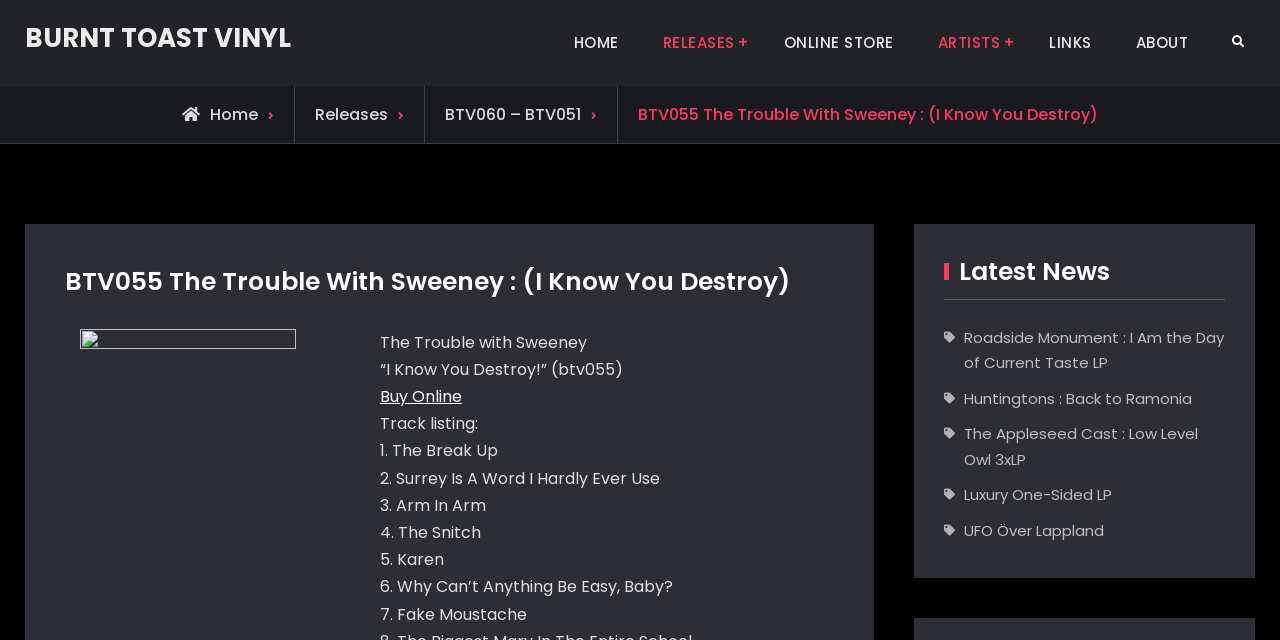Locate the UI element described by Luxury One-Sided LP and provide its bounding box coordinates. Use the format (top-left x, top-left y, bottom-right x, bottom-right y) with all values as floating point numbers between 0 and 1.

[0.753, 0.757, 0.869, 0.789]